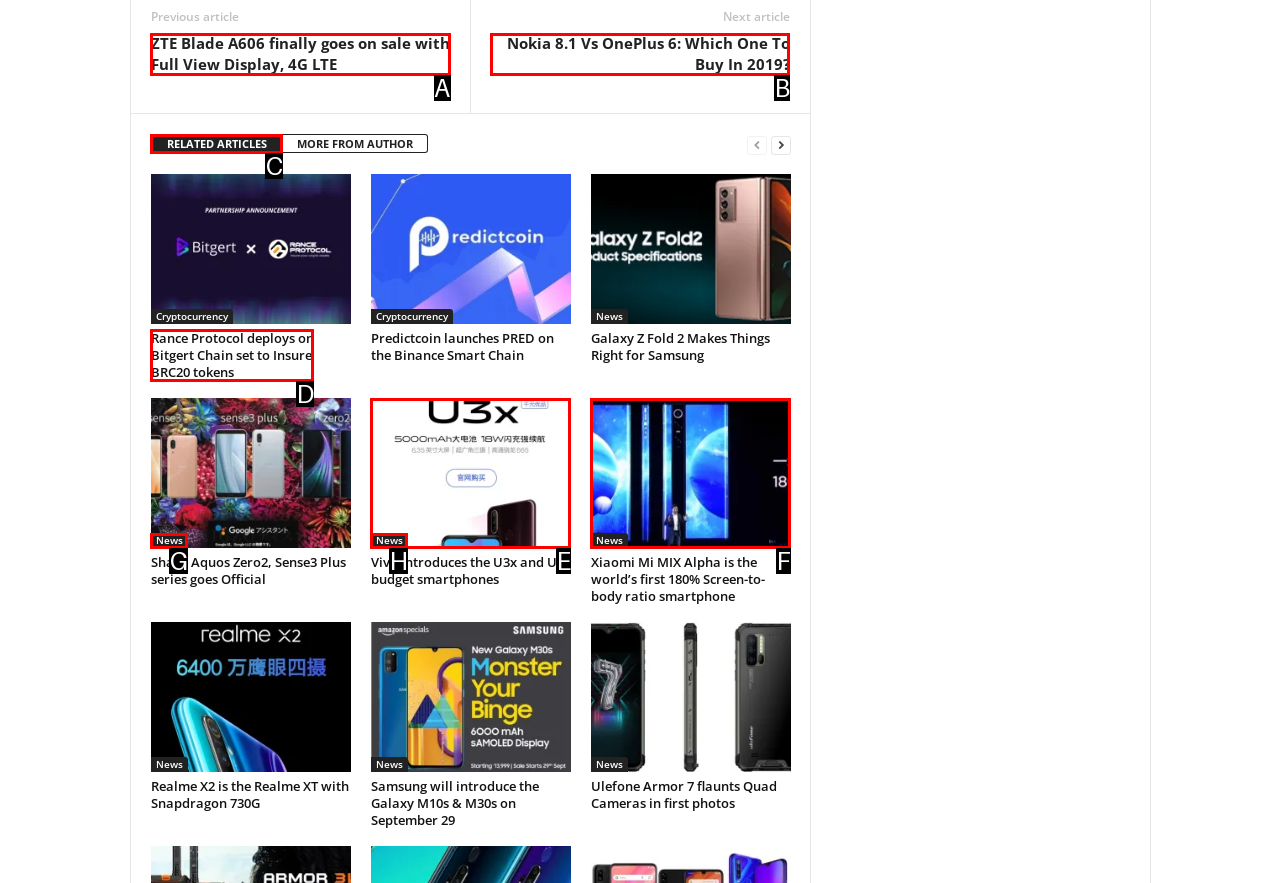Choose the letter of the UI element that aligns with the following description: RELATED ARTICLES
State your answer as the letter from the listed options.

C